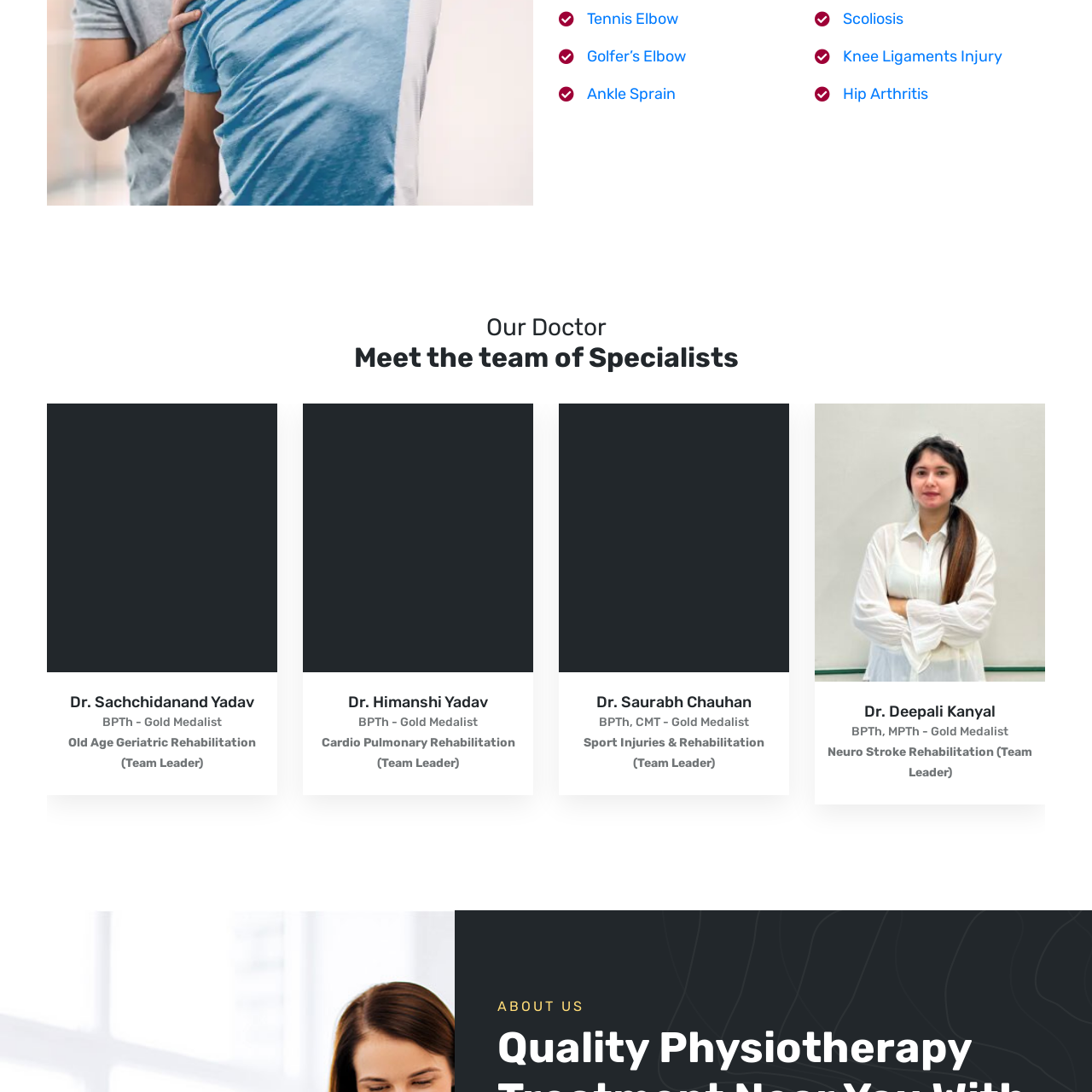Describe in detail the visual content enclosed by the red bounding box.

This image features Dr. Himanshi Yadav, a respected specialist in the field of physiotherapy. Recognized as a Gold Medalist, she leads a team in Cardio Pulmonary Rehabilitation. Her dedication and expertise contribute significantly to the health and recovery of her patients. The image accompanies her profile, which highlights her qualifications and role within the medical team, aimed at providing comprehensive care and rehabilitation services.